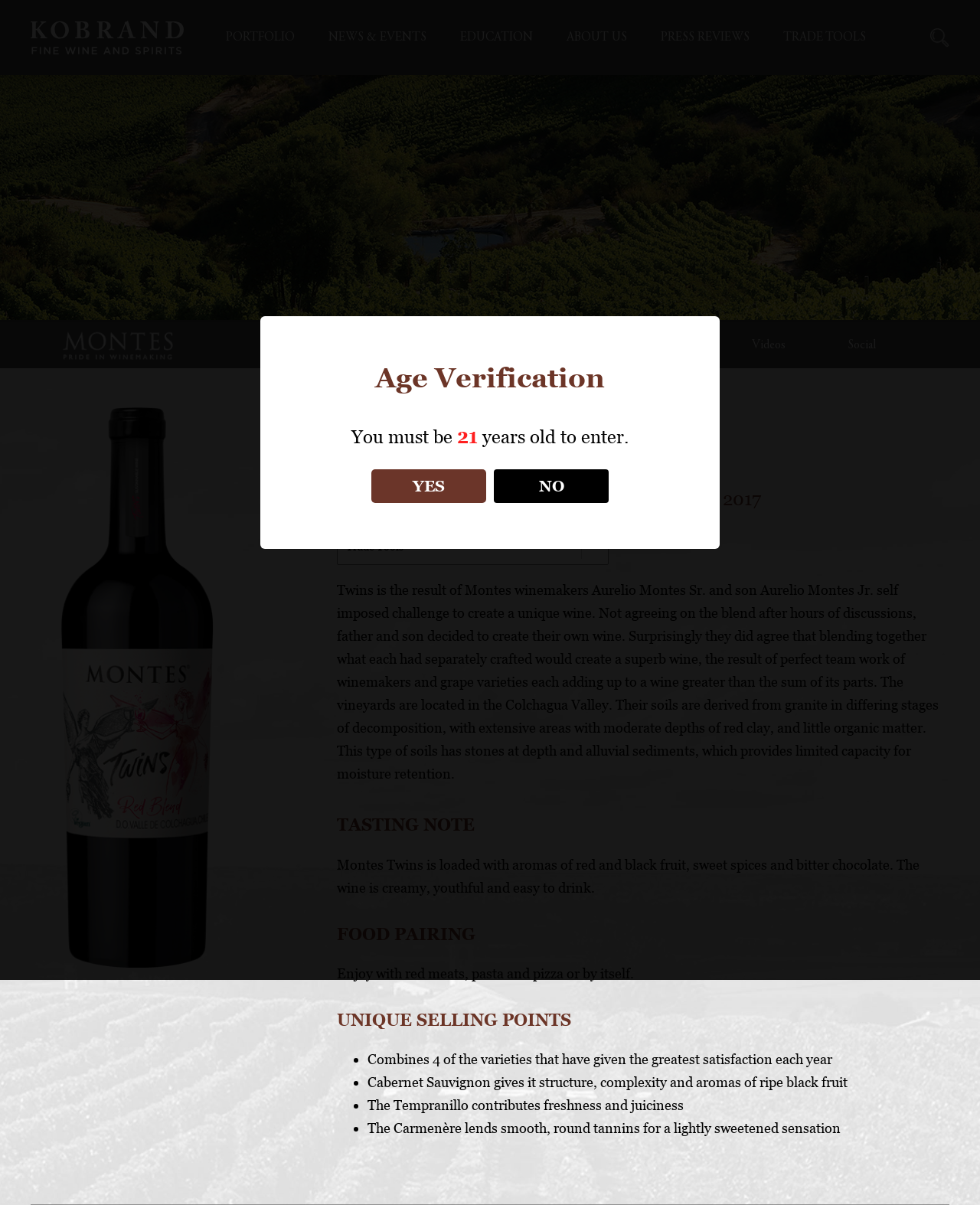What is the challenge that Montes winemakers Aurelio Montes Sr. and son Aurelio Montes Jr. imposed on themselves?
Relying on the image, give a concise answer in one word or a brief phrase.

To create a unique wine